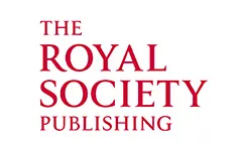Give a comprehensive caption that covers the entire image content.

The image showcases the logo of "The Royal Society Publishing," which is presented prominently in a bold red font. This prestigious publishing body is associated with the Royal Society of London, an esteemed institution dedicated to promoting scientific knowledge. The logo reflects the organization's commitment to disseminating high-quality research and reviews, particularly in the realm of scientific publishing. The striking design emphasizes their authoritative presence in the scholarly community, inviting viewers to engage with their publications and learn more about the cutting-edge work being produced under their banner.